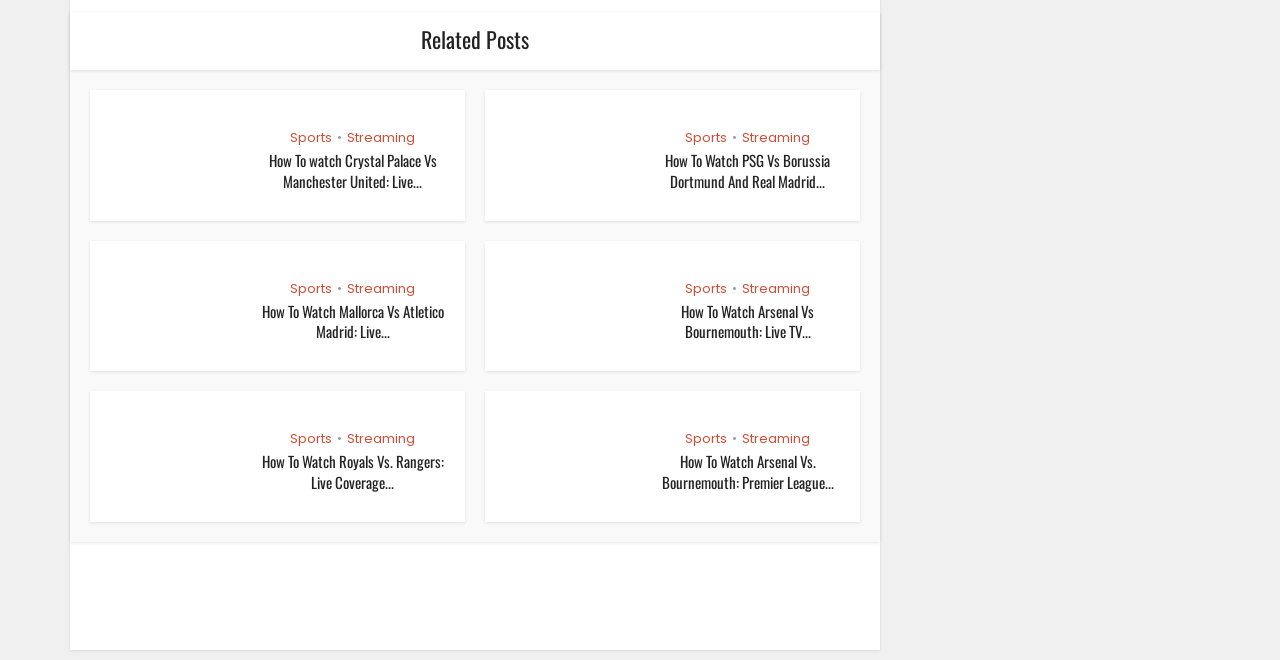Can you determine the bounding box coordinates of the area that needs to be clicked to fulfill the following instruction: "Click the 'Load More' button"?

[0.055, 0.882, 0.688, 0.947]